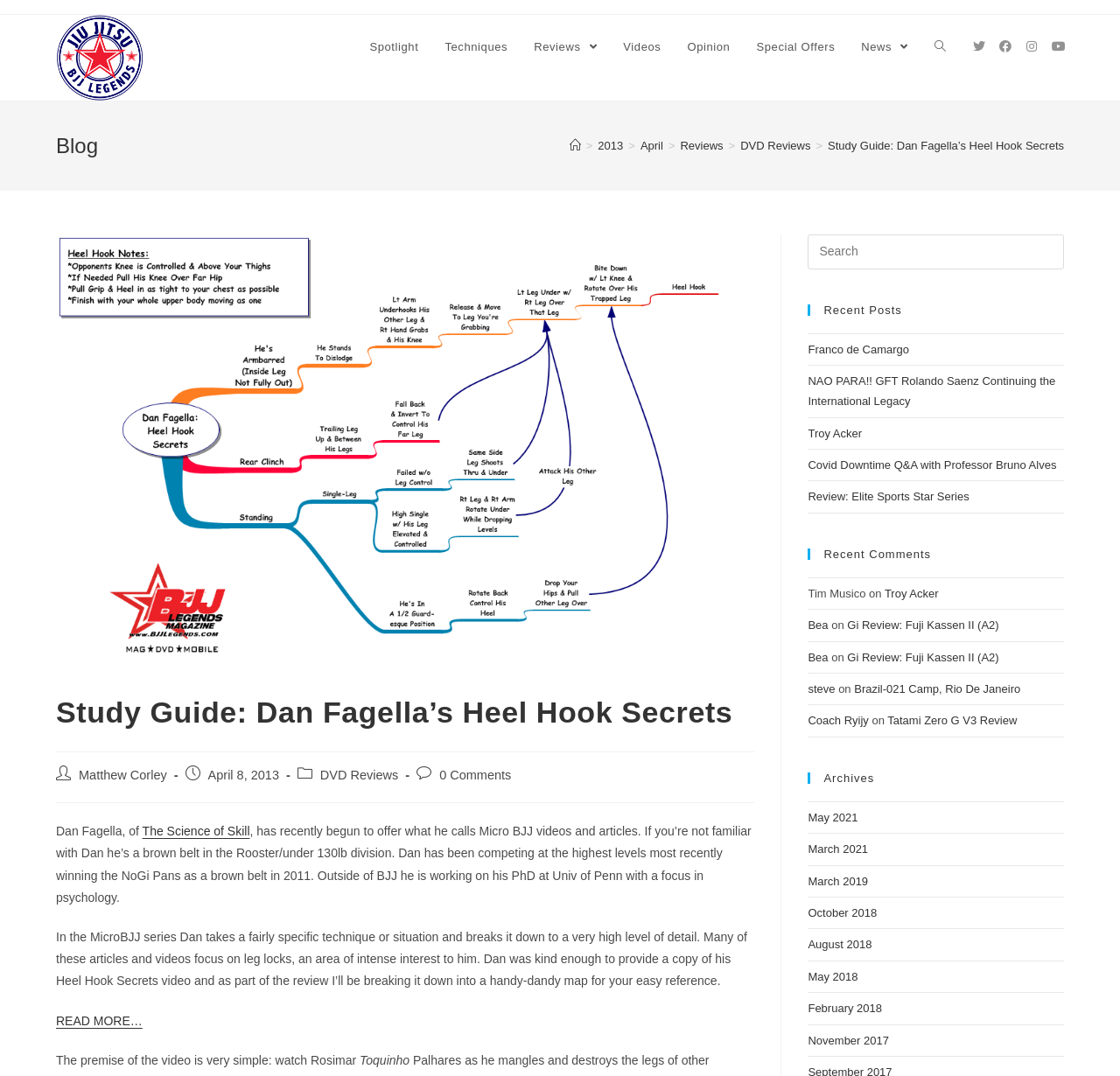Identify the bounding box for the described UI element: "alt="BJJ Legends Magazine"".

[0.05, 0.046, 0.128, 0.059]